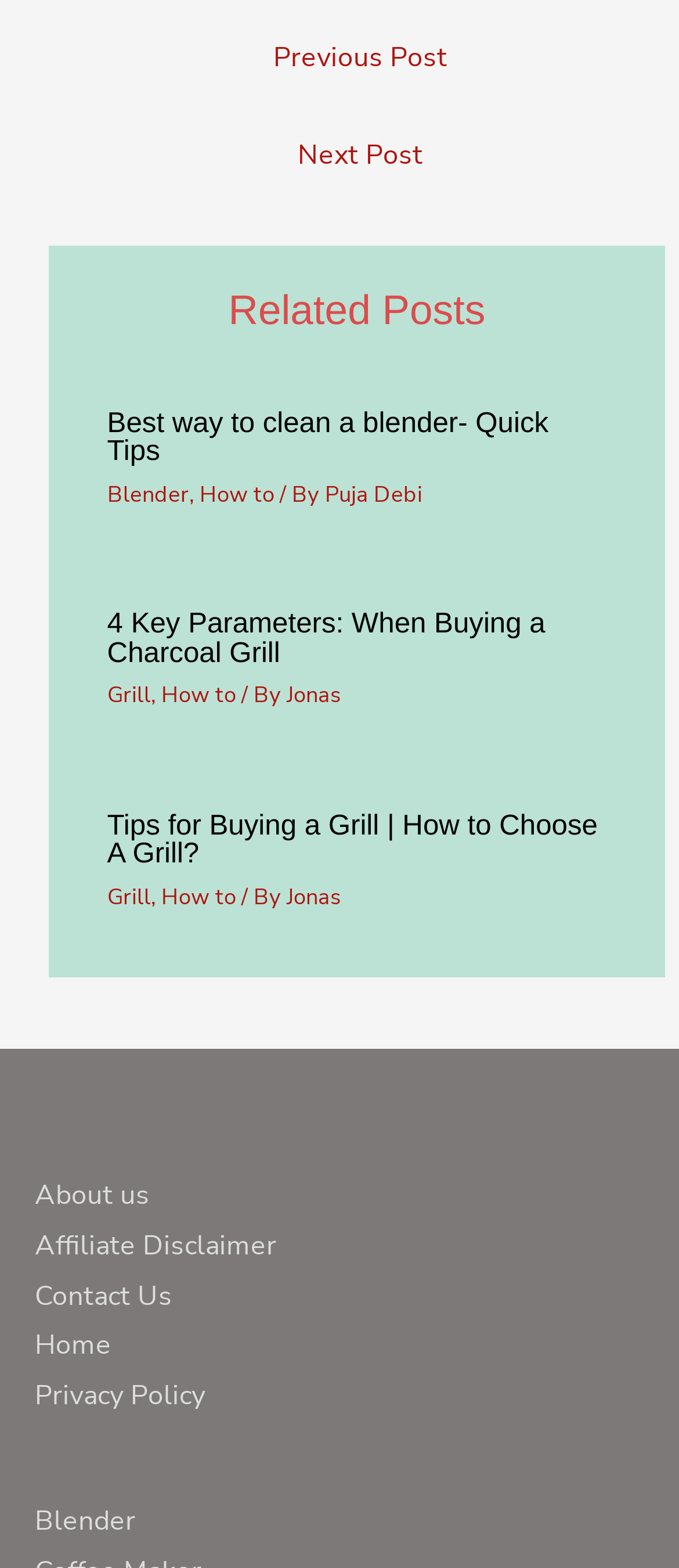Look at the image and answer the question in detail:
What is the purpose of the links at the bottom of the webpage?

The links at the bottom of the webpage, such as 'About us', 'Contact Us', and 'Home', are likely to be navigation links that allow users to access other pages on the website.